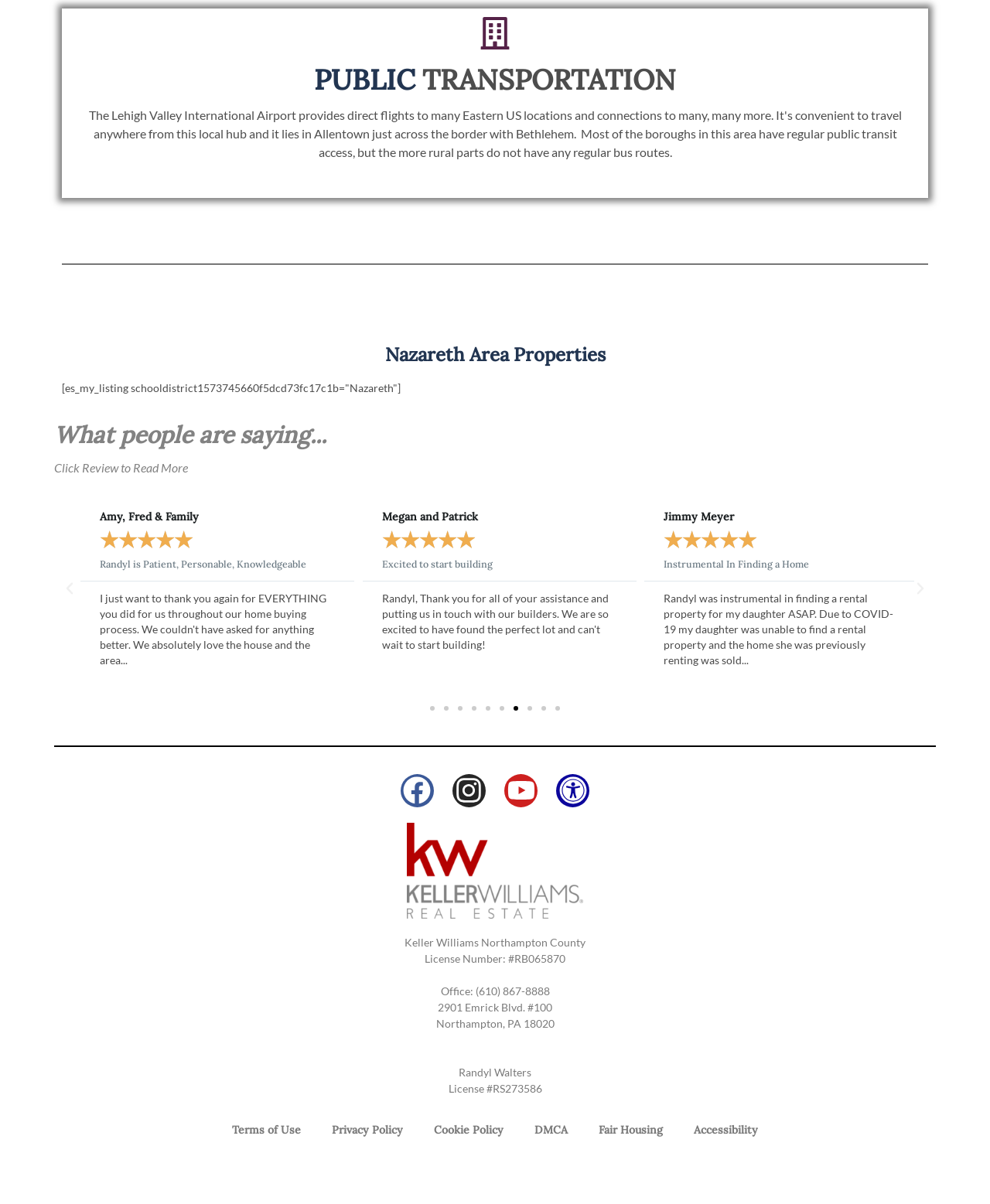Respond to the following query with just one word or a short phrase: 
How many social media links are provided?

3